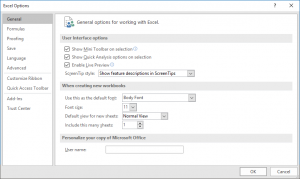Reply to the question with a single word or phrase:
What is the purpose of the section below the options?

Personalizing Office